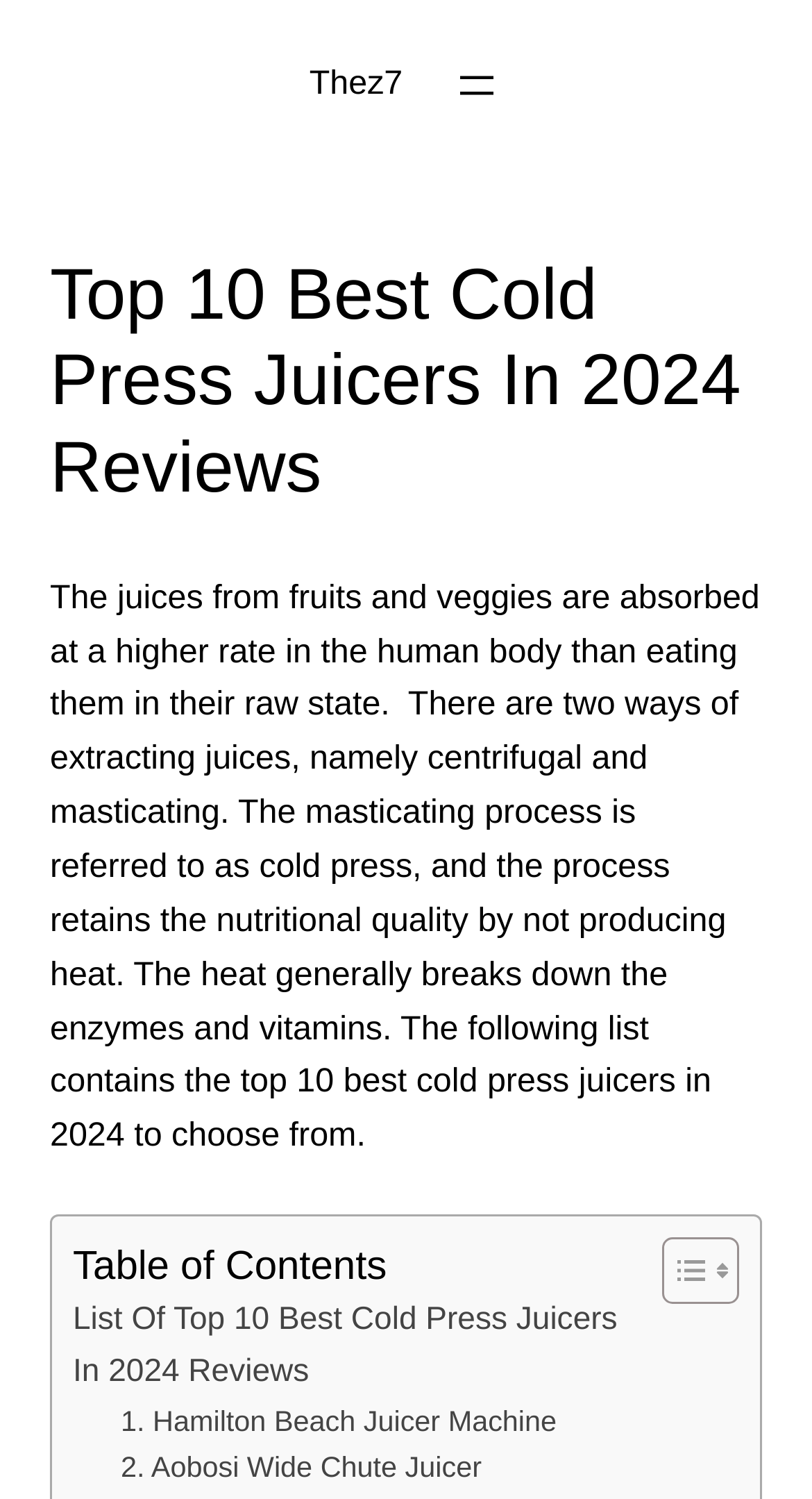What is the benefit of cold press juicing?
Answer the question with detailed information derived from the image.

According to the webpage, the masticating process, also known as cold press, retains the nutritional quality by not producing heat, which breaks down the enzymes and vitamins.